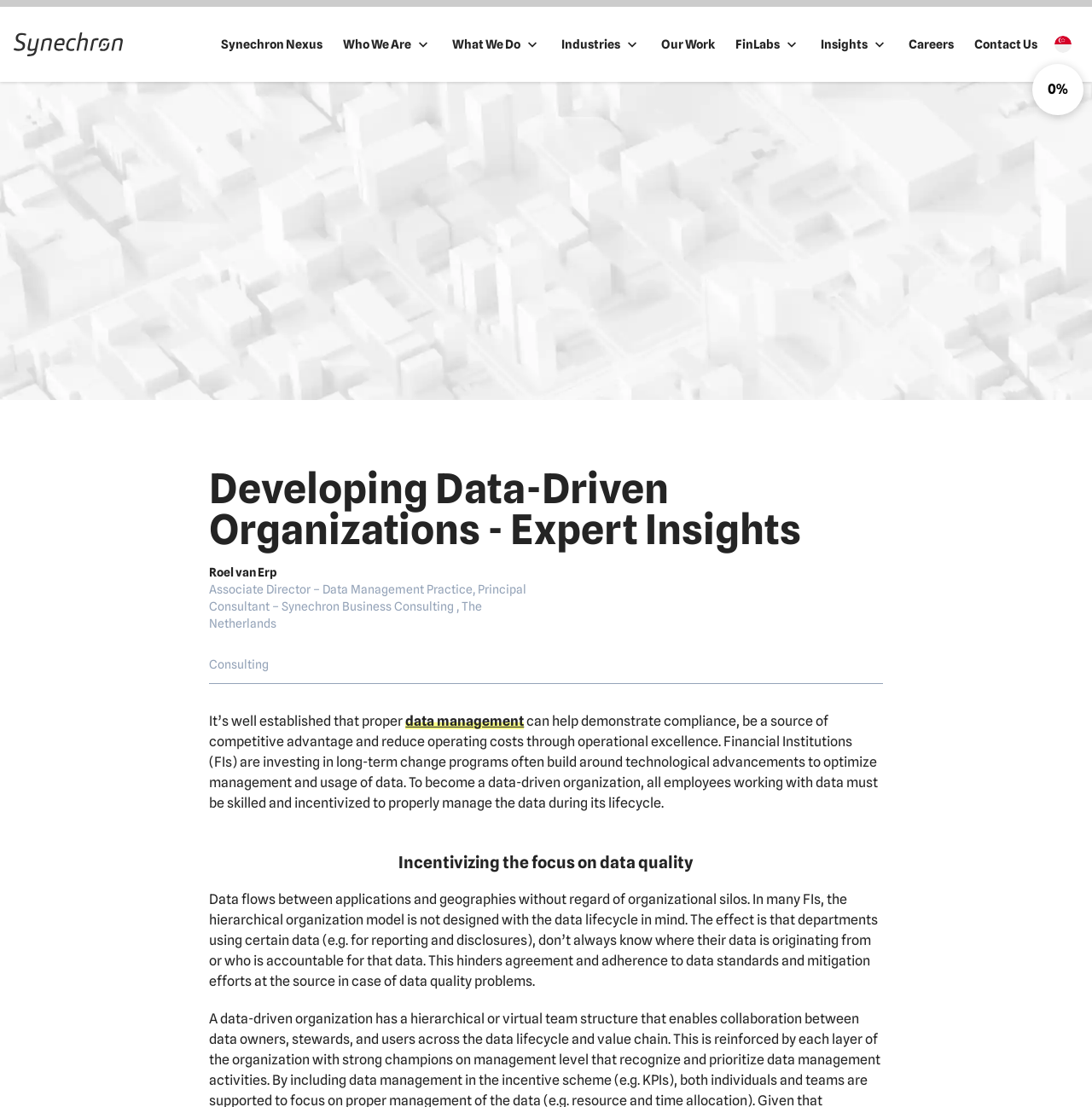Indicate the bounding box coordinates of the element that needs to be clicked to satisfy the following instruction: "Select the language option". The coordinates should be four float numbers between 0 and 1, i.e., [left, top, right, bottom].

[0.959, 0.026, 0.988, 0.054]